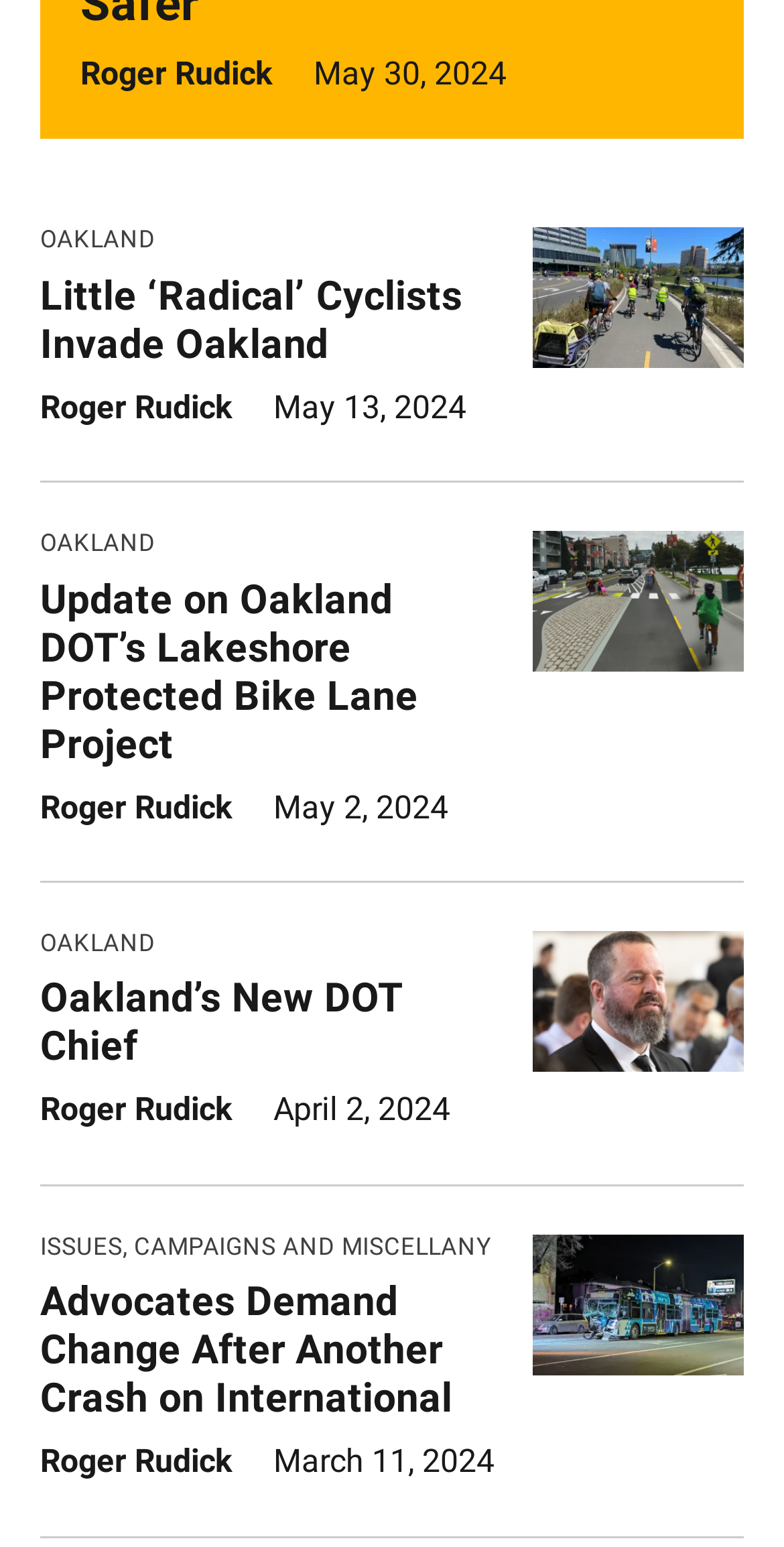Please reply to the following question with a single word or a short phrase:
How many articles are on the webpage?

5